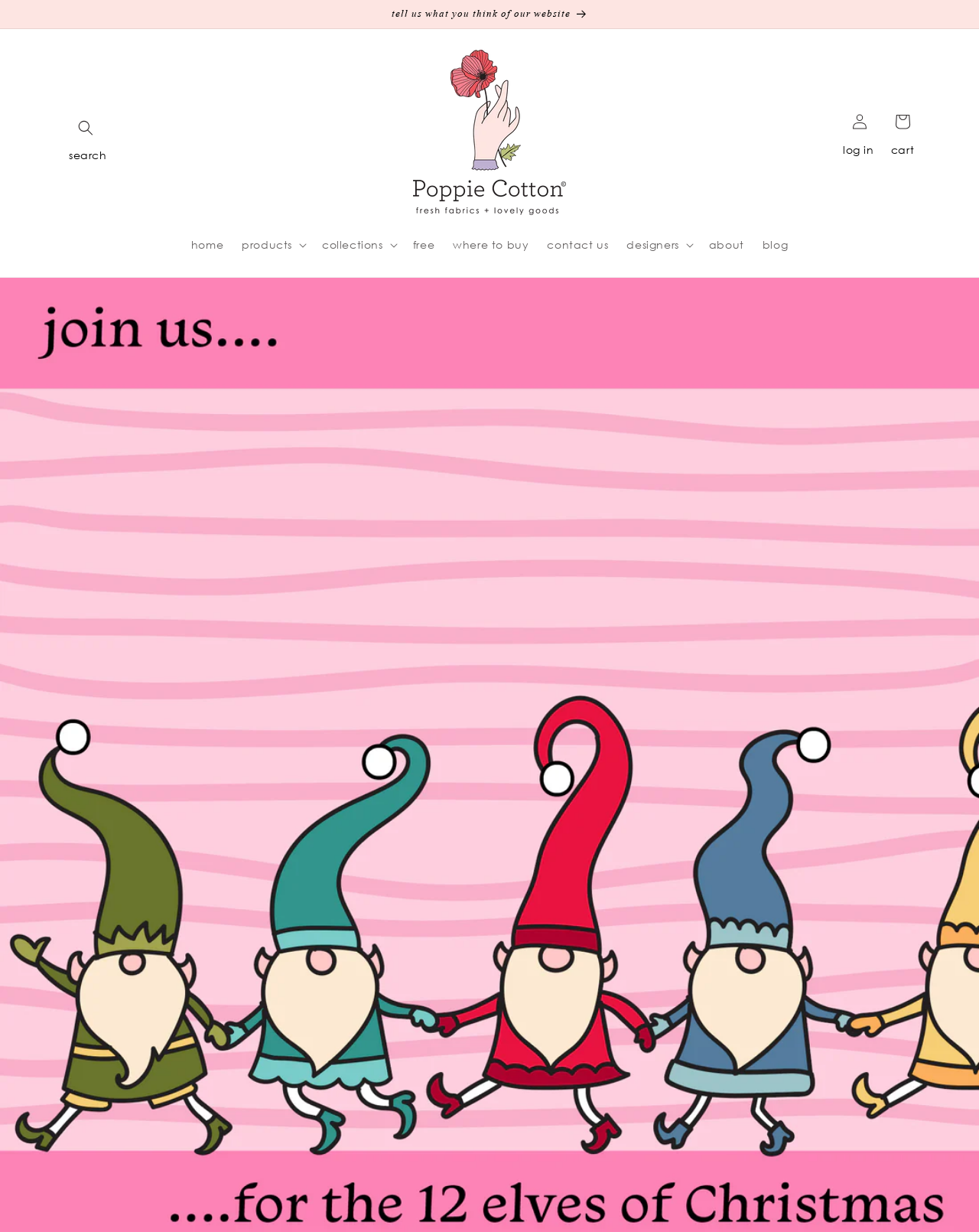Please find the bounding box coordinates of the section that needs to be clicked to achieve this instruction: "go to Poppie Cotton homepage".

[0.416, 0.036, 0.584, 0.179]